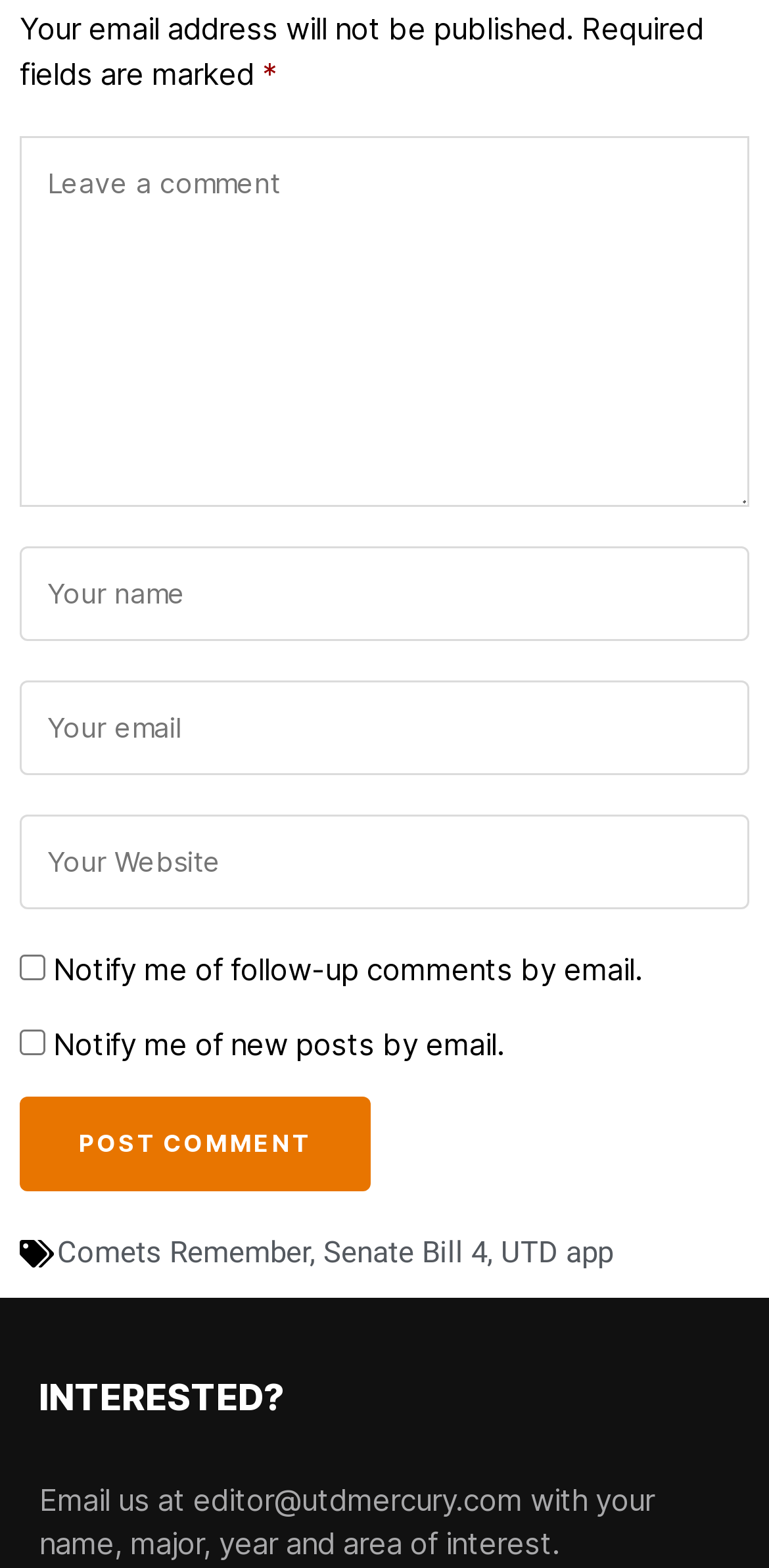Find and provide the bounding box coordinates for the UI element described here: "— Day 2". The coordinates should be given as four float numbers between 0 and 1: [left, top, right, bottom].

None